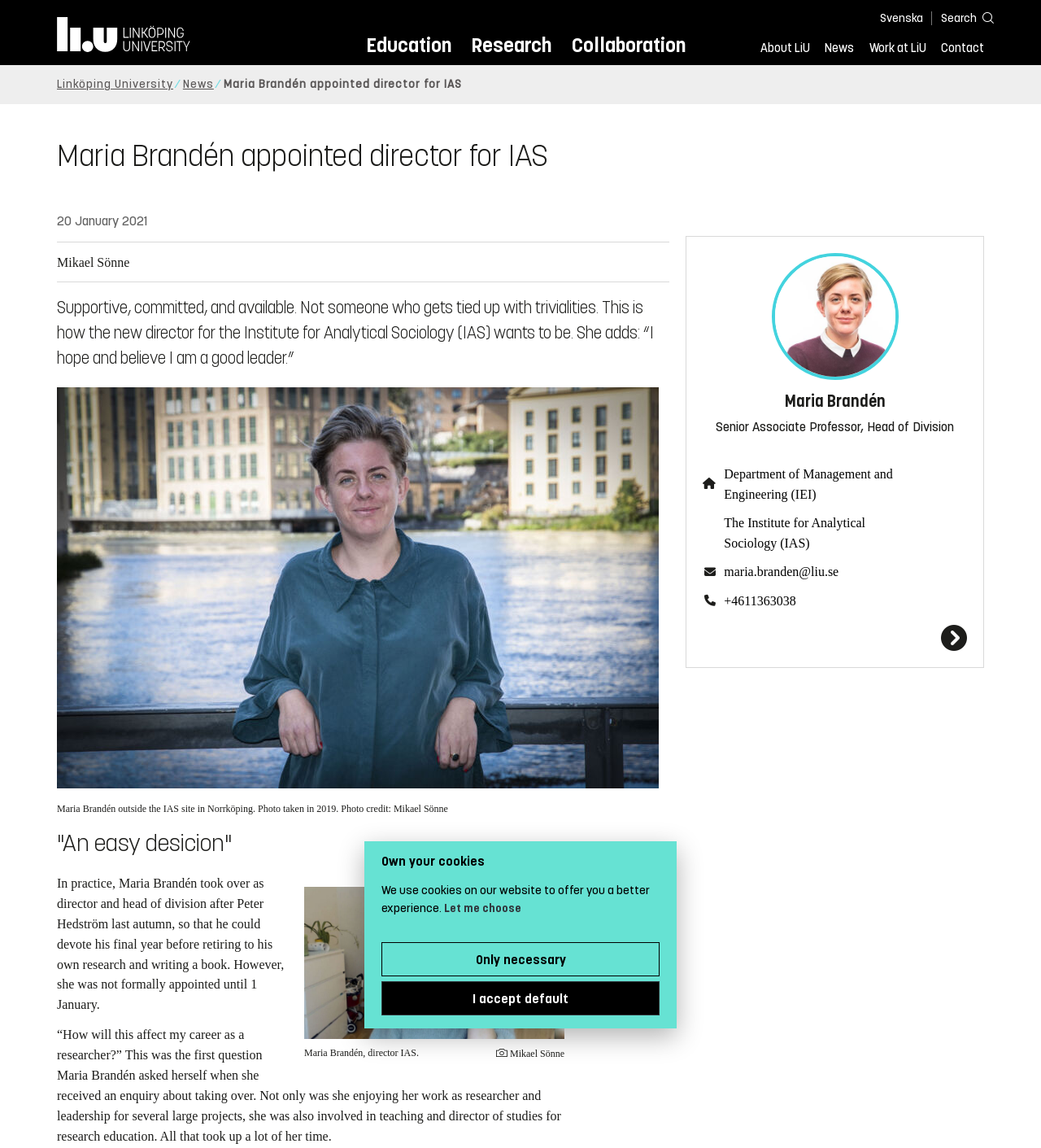Please determine the bounding box coordinates of the area that needs to be clicked to complete this task: 'Follow this question'. The coordinates must be four float numbers between 0 and 1, formatted as [left, top, right, bottom].

None